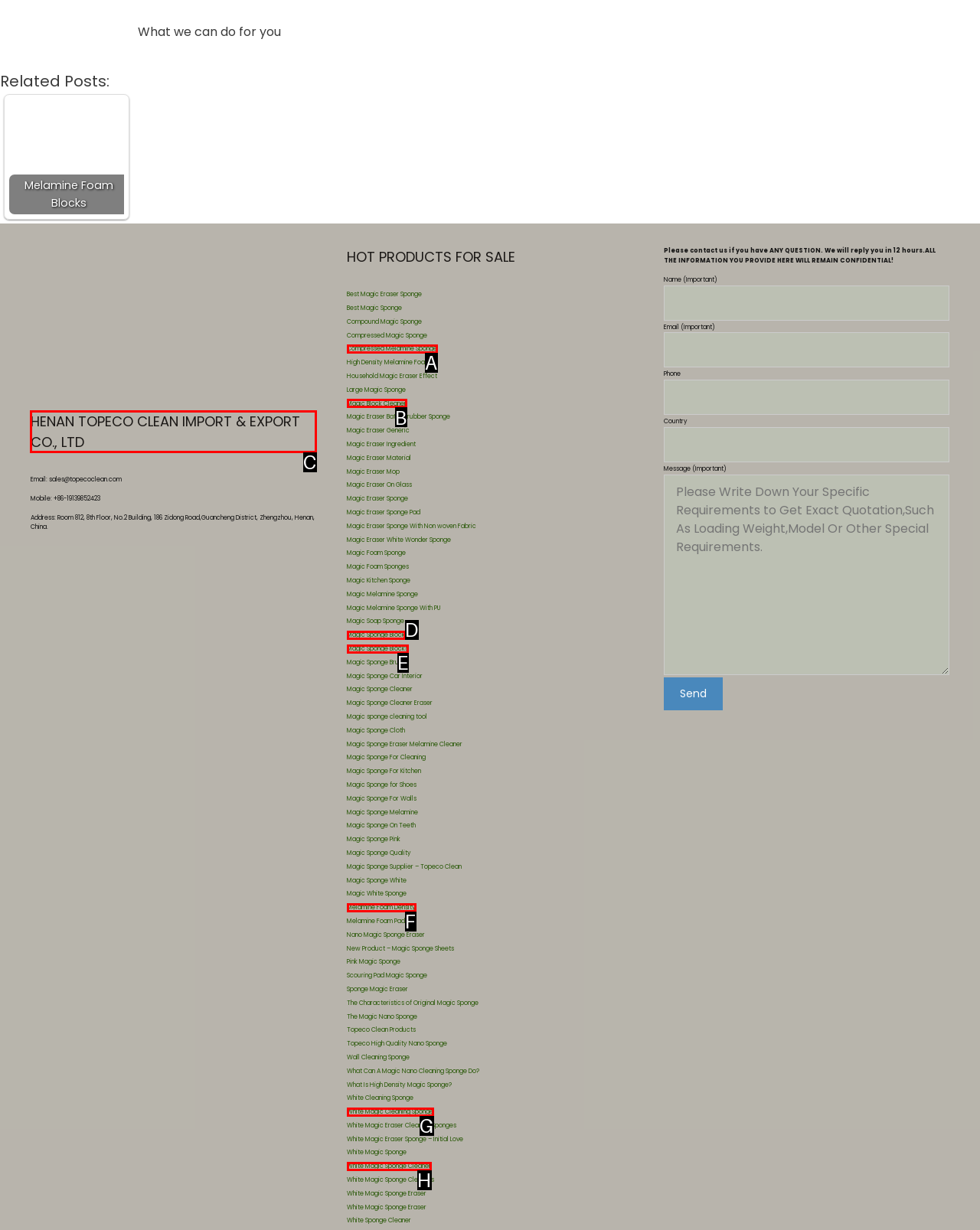Which HTML element should be clicked to complete the task: View company information? Answer with the letter of the corresponding option.

C